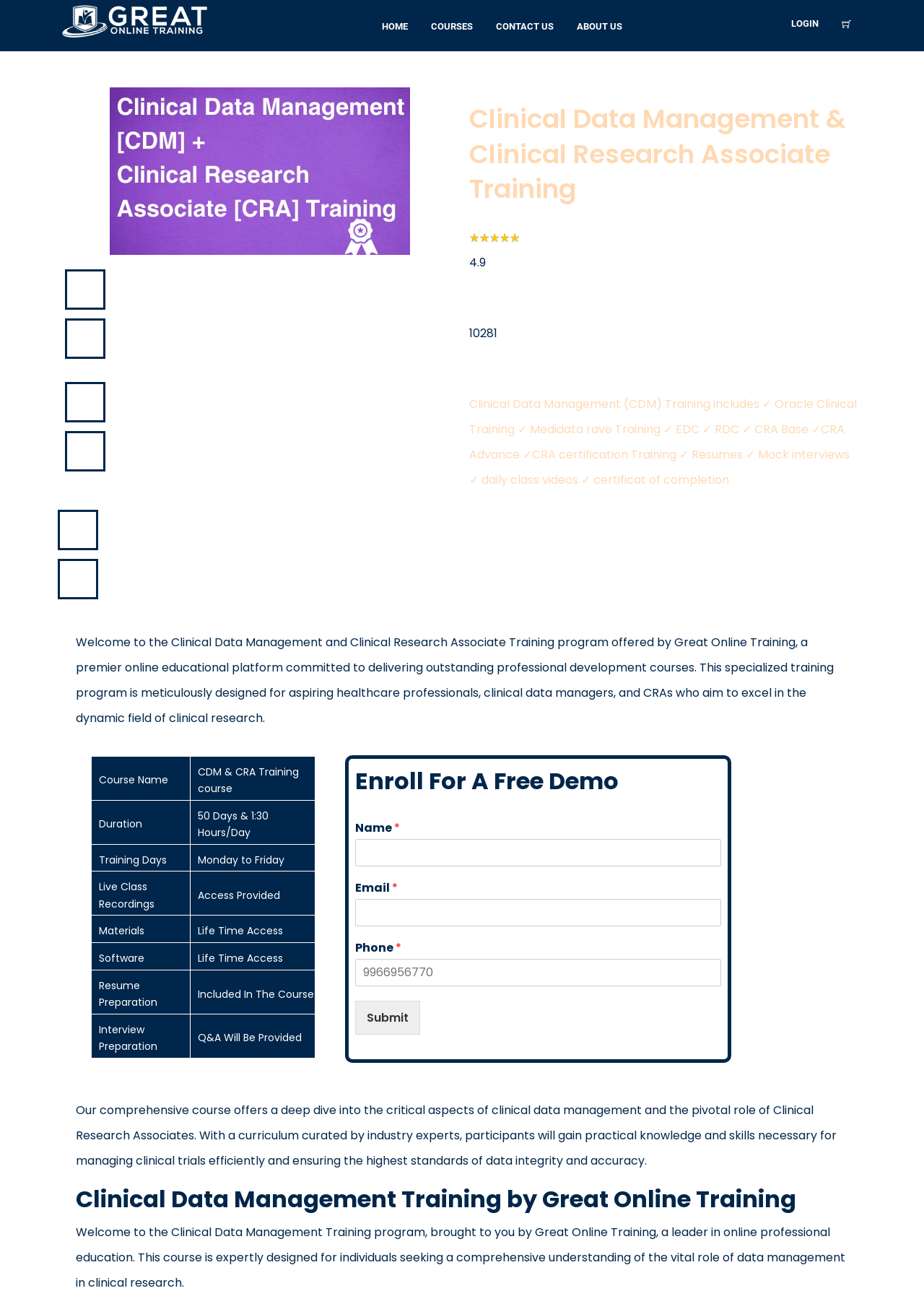What is required to enroll for a free demo of the Clinical Data Management and Clinical Research Associate Training program?
Provide a fully detailed and comprehensive answer to the question.

I found the required information by looking at the form elements with the labels 'Name *', 'Email *', and 'Phone *', which indicates that these fields are required to enroll for a free demo of the program.